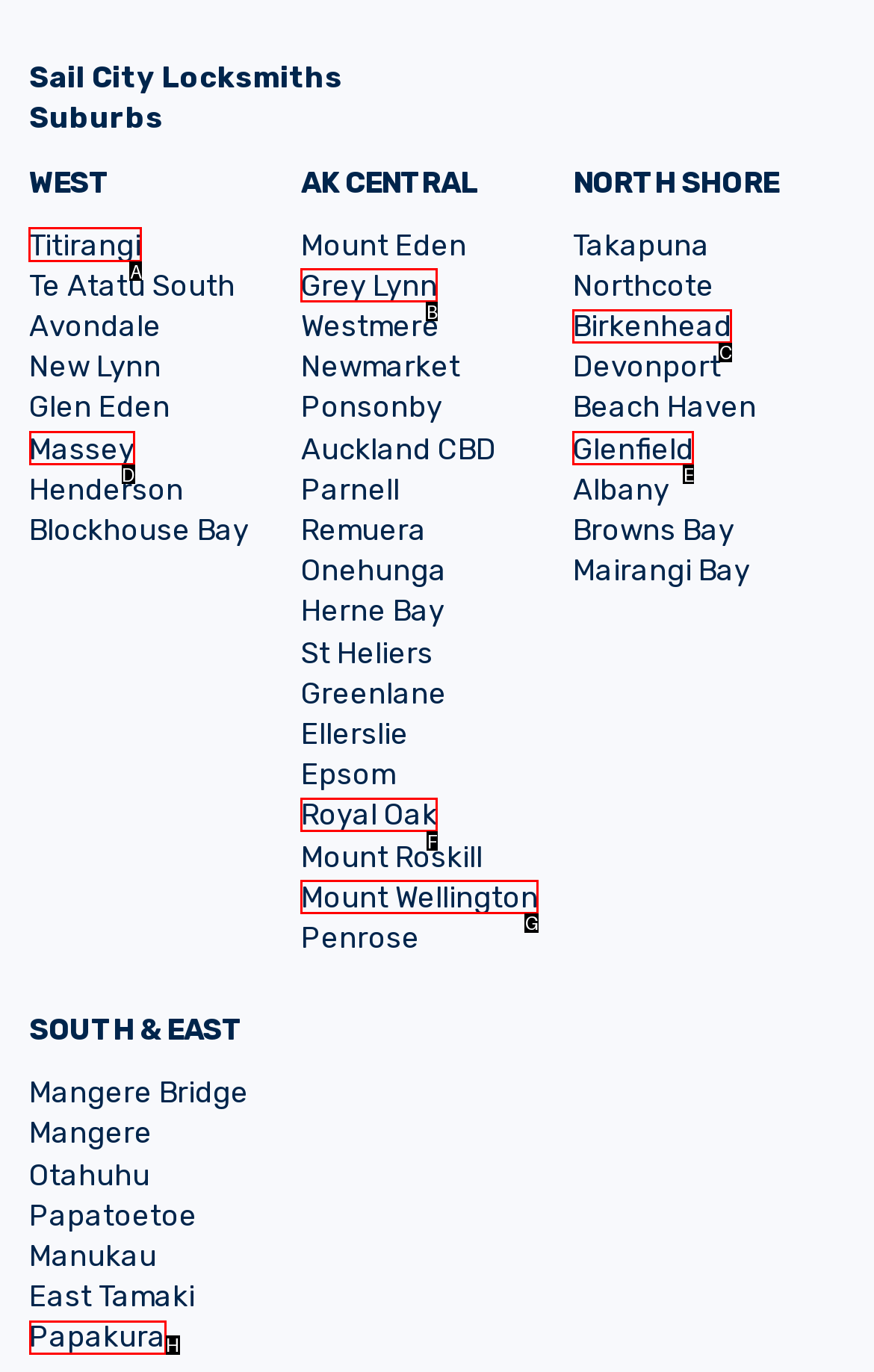Determine which HTML element I should select to execute the task: Click on Titirangi
Reply with the corresponding option's letter from the given choices directly.

A